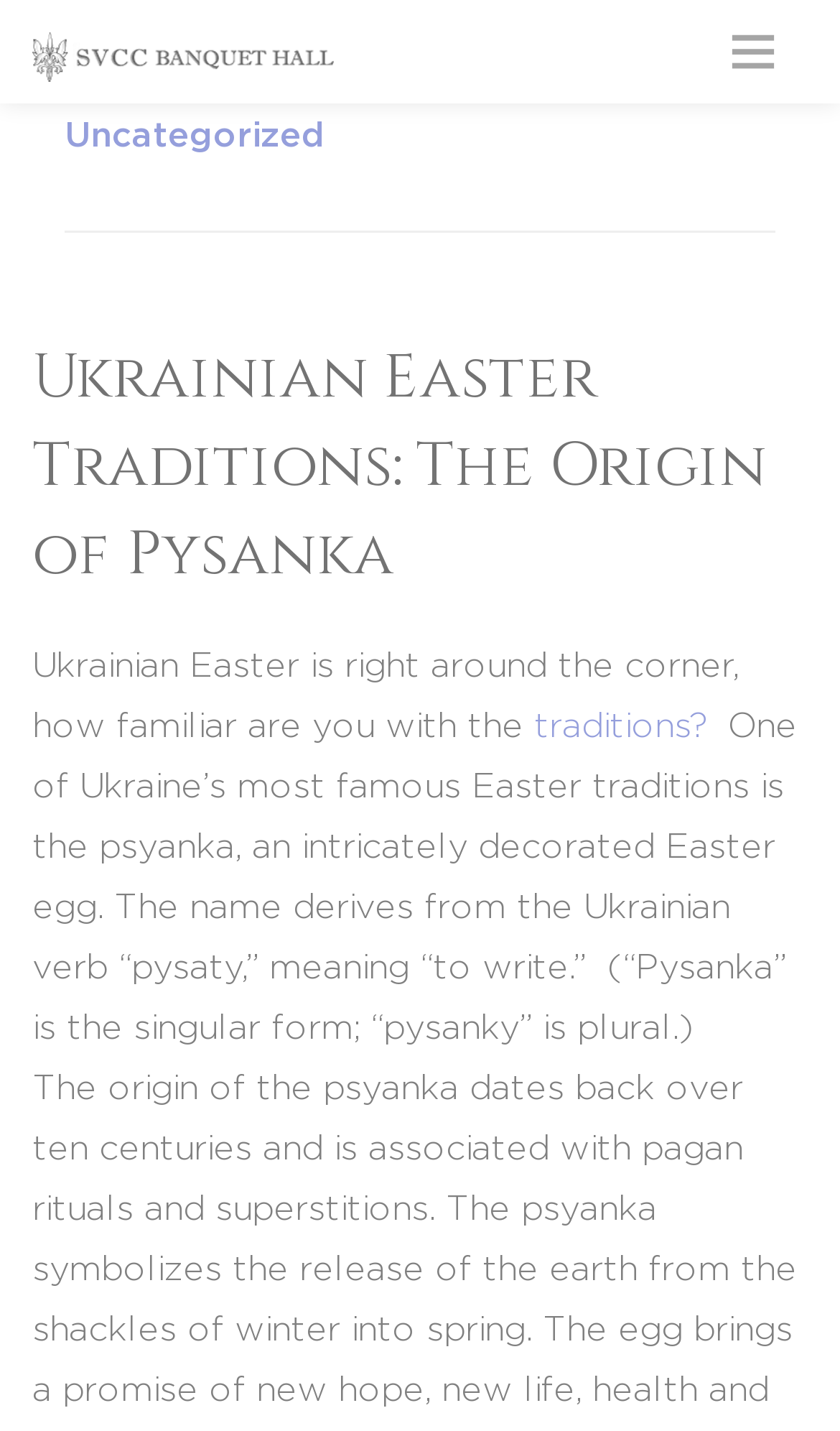Please analyze the image and give a detailed answer to the question:
What is the topic of the webpage?

The webpage has a heading 'Ukrainian Easter Traditions: The Origin of Pysanka' and the content discusses Ukrainian Easter traditions, specifically the origin of Pysanka, an intricately decorated Easter egg. This indicates that the topic of the webpage is Ukrainian Easter Traditions.